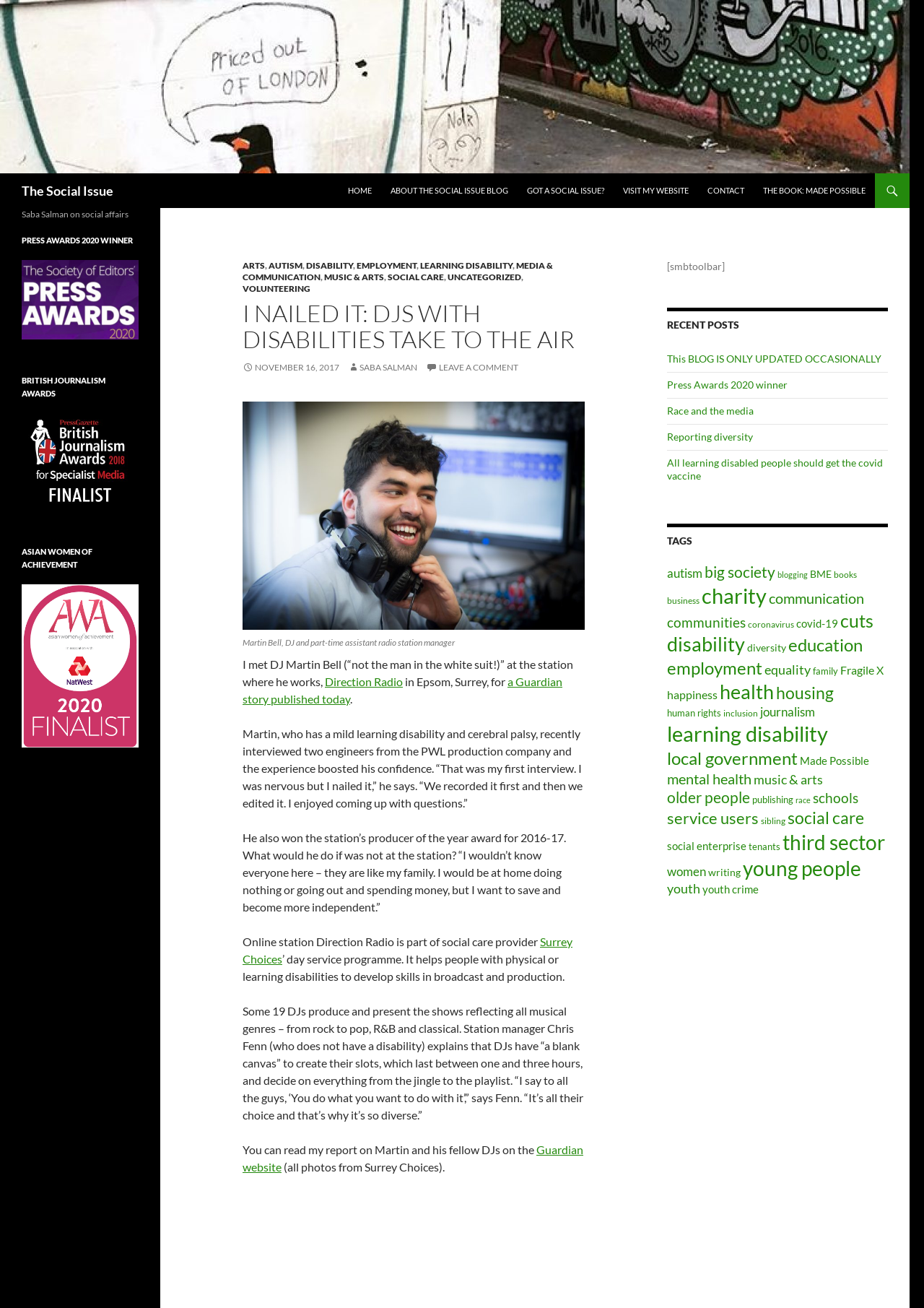Please find the bounding box coordinates of the element's region to be clicked to carry out this instruction: "Read about autism".

[0.291, 0.199, 0.327, 0.207]